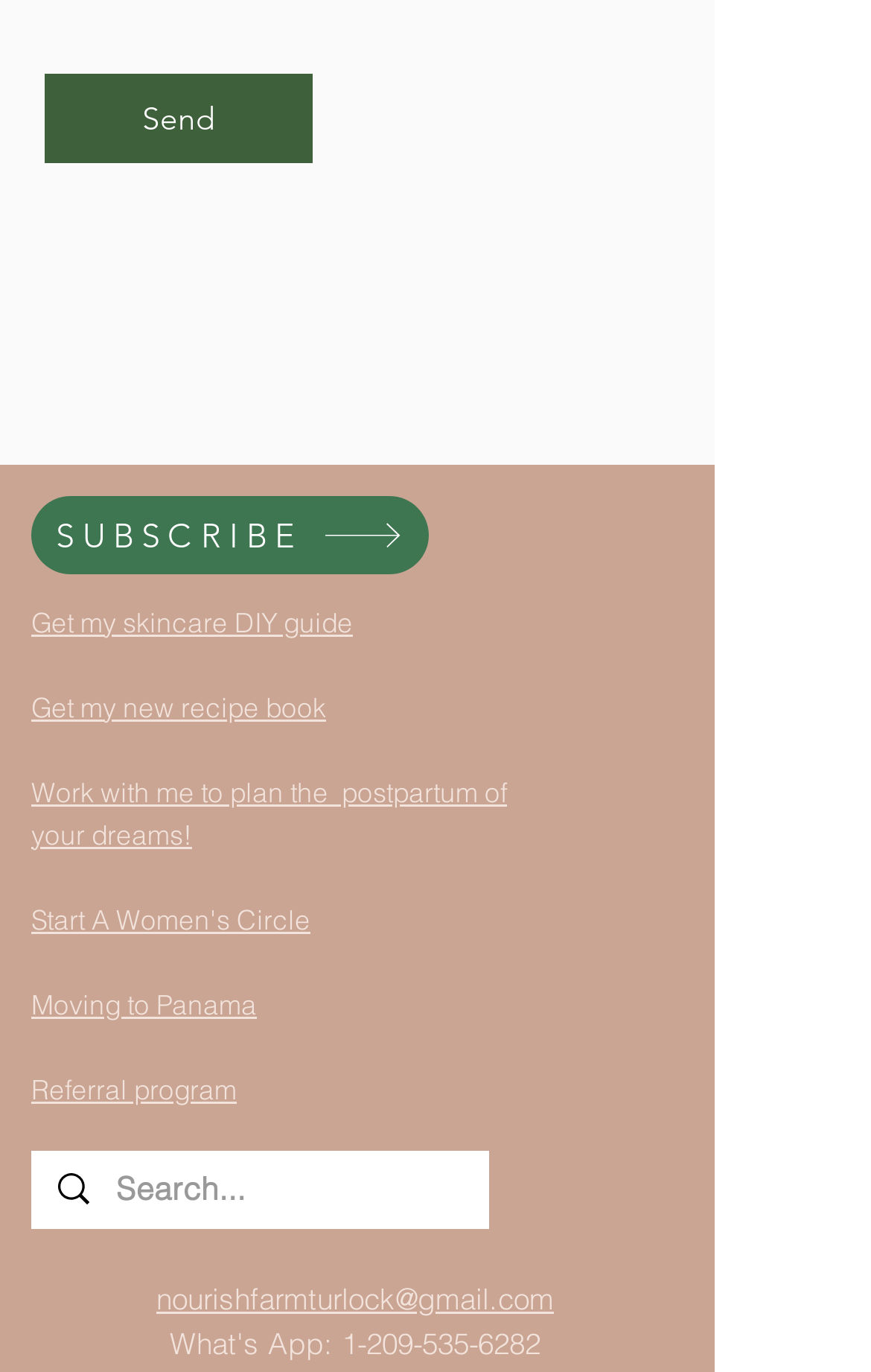Determine the bounding box coordinates for the UI element with the following description: "aria-label="Search..." name="q" placeholder="Search..."". The coordinates should be four float numbers between 0 and 1, represented as [left, top, right, bottom].

[0.133, 0.838, 0.464, 0.896]